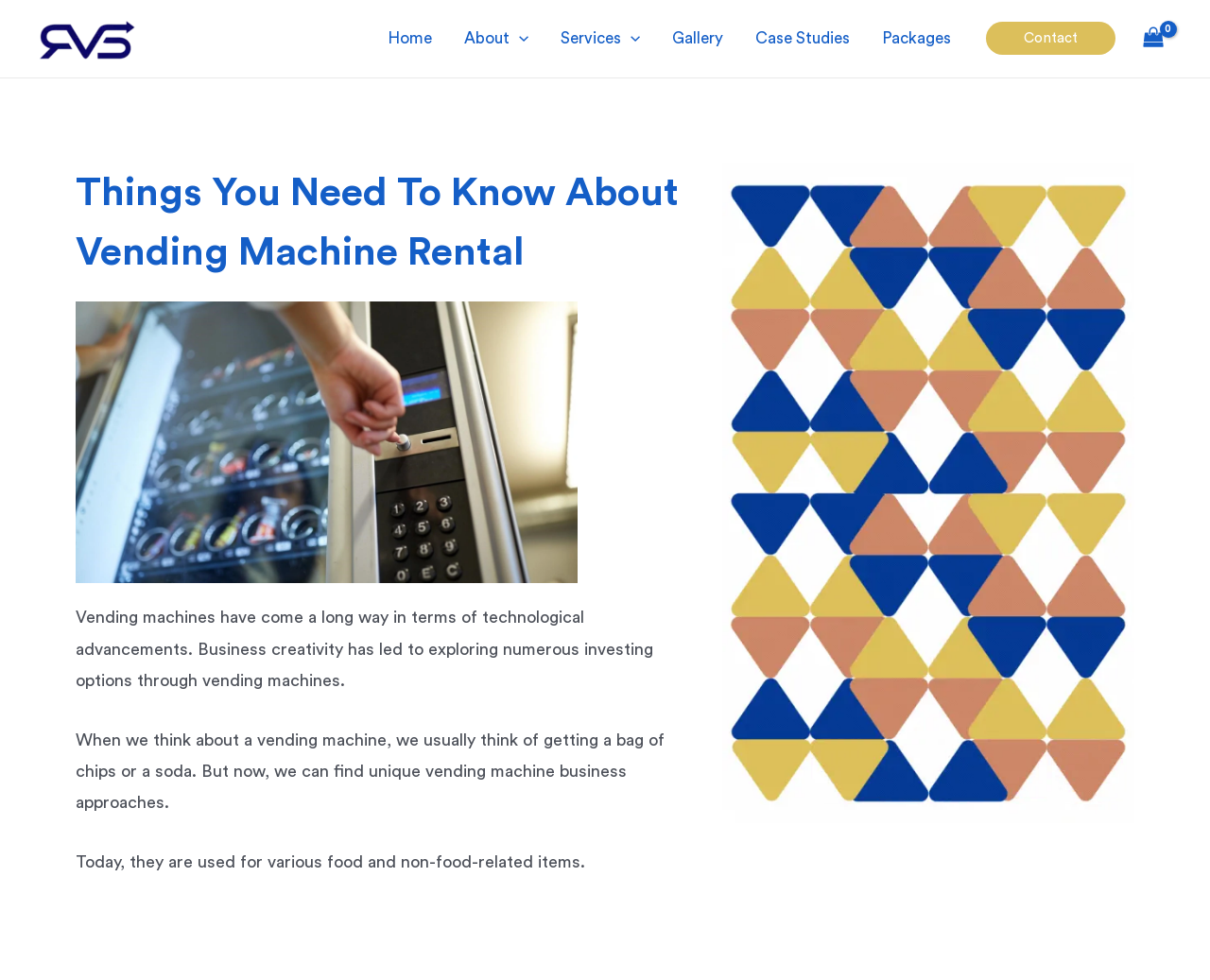Locate the bounding box coordinates of the item that should be clicked to fulfill the instruction: "go to home page".

[0.307, 0.001, 0.37, 0.078]